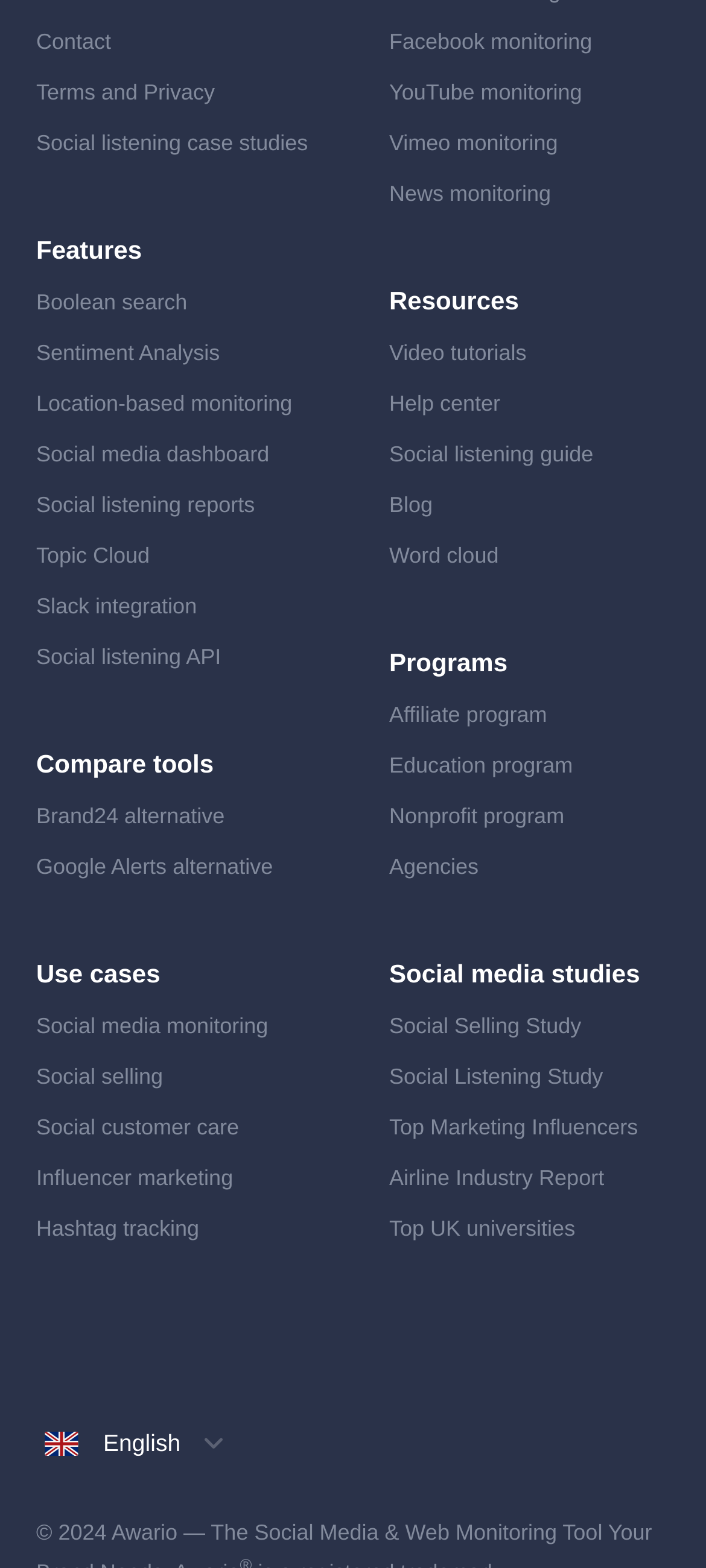Please locate the bounding box coordinates of the region I need to click to follow this instruction: "Click on Contact".

[0.051, 0.018, 0.157, 0.035]